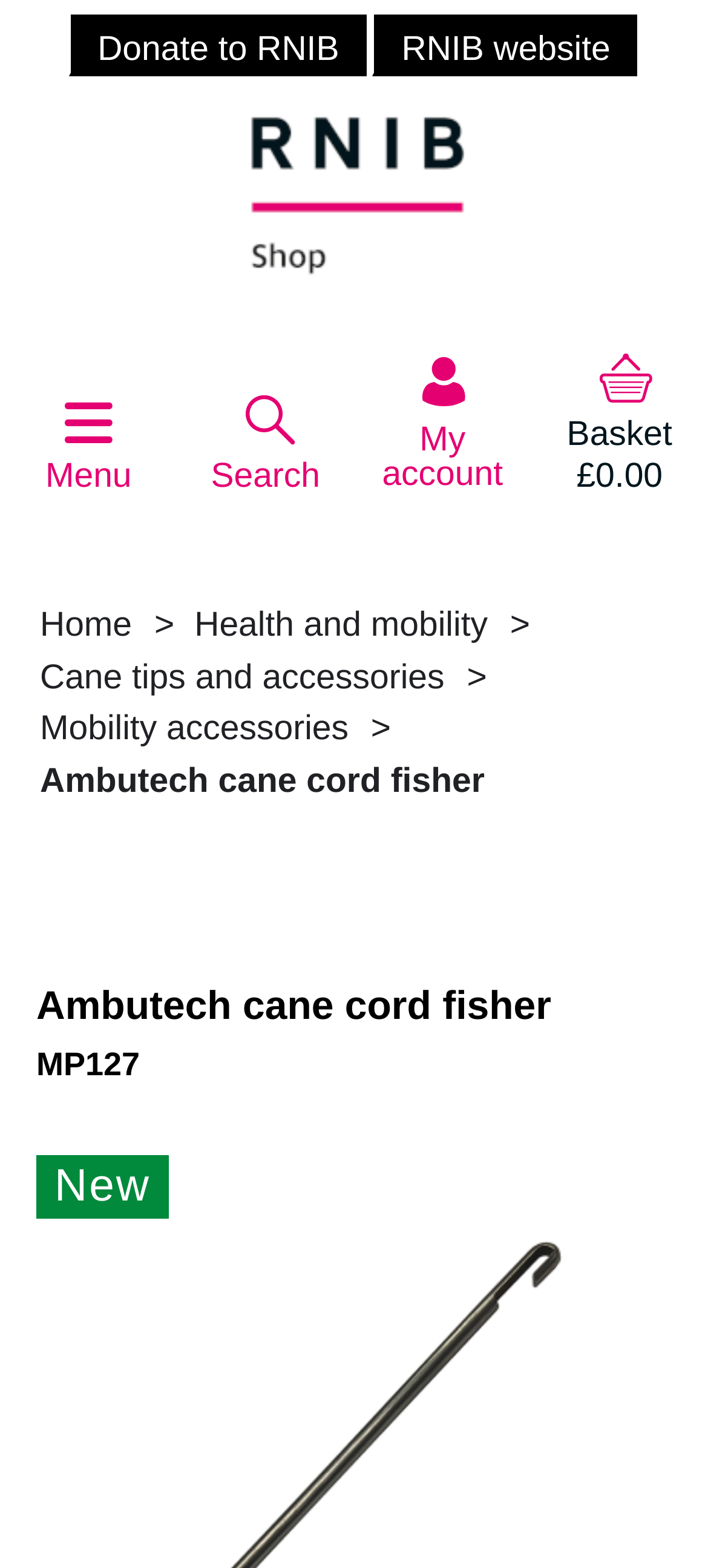What is the name of the organization?
Please answer the question as detailed as possible.

The name of the organization can be found in the top navigation bar, where there are links to 'Donate to RNIB' and 'RNIB website', indicating that the organization is RNIB.